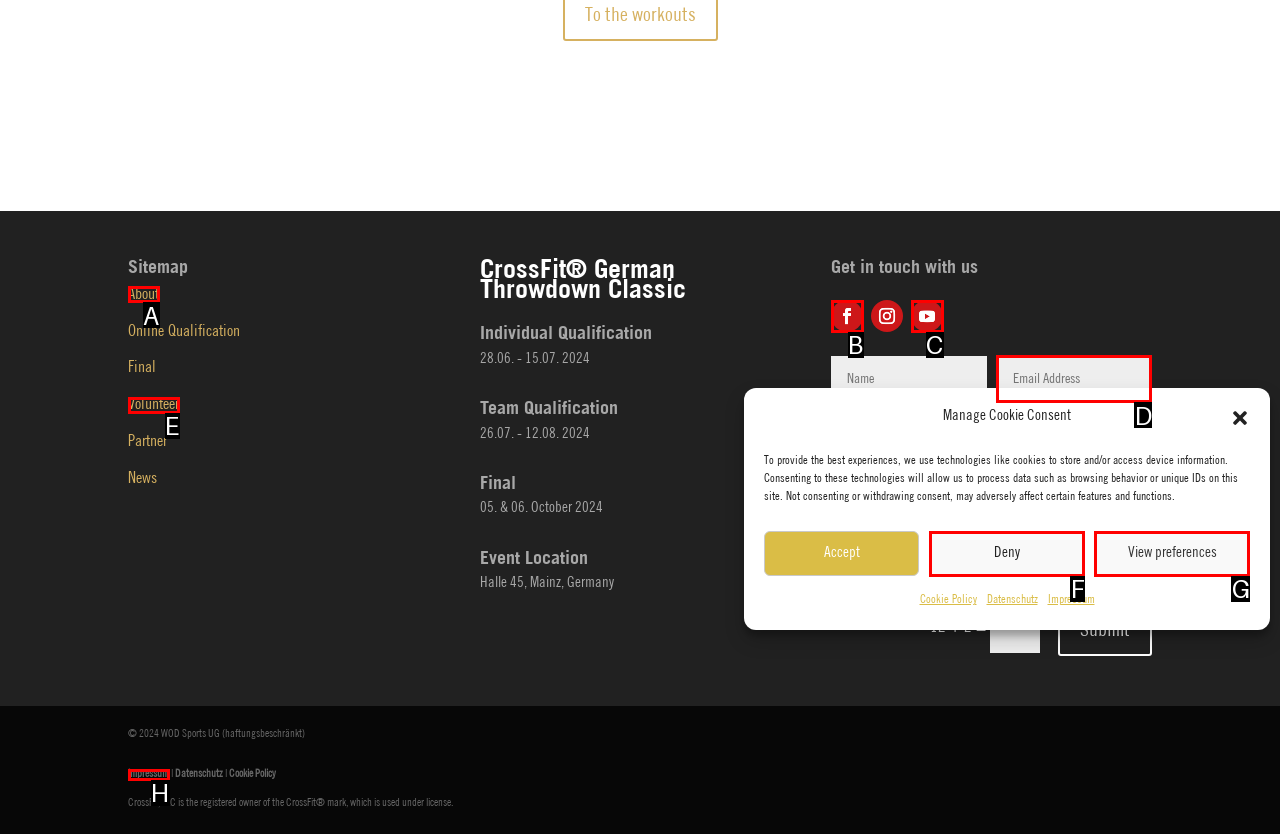Tell me which one HTML element best matches the description: View preferences Answer with the option's letter from the given choices directly.

G